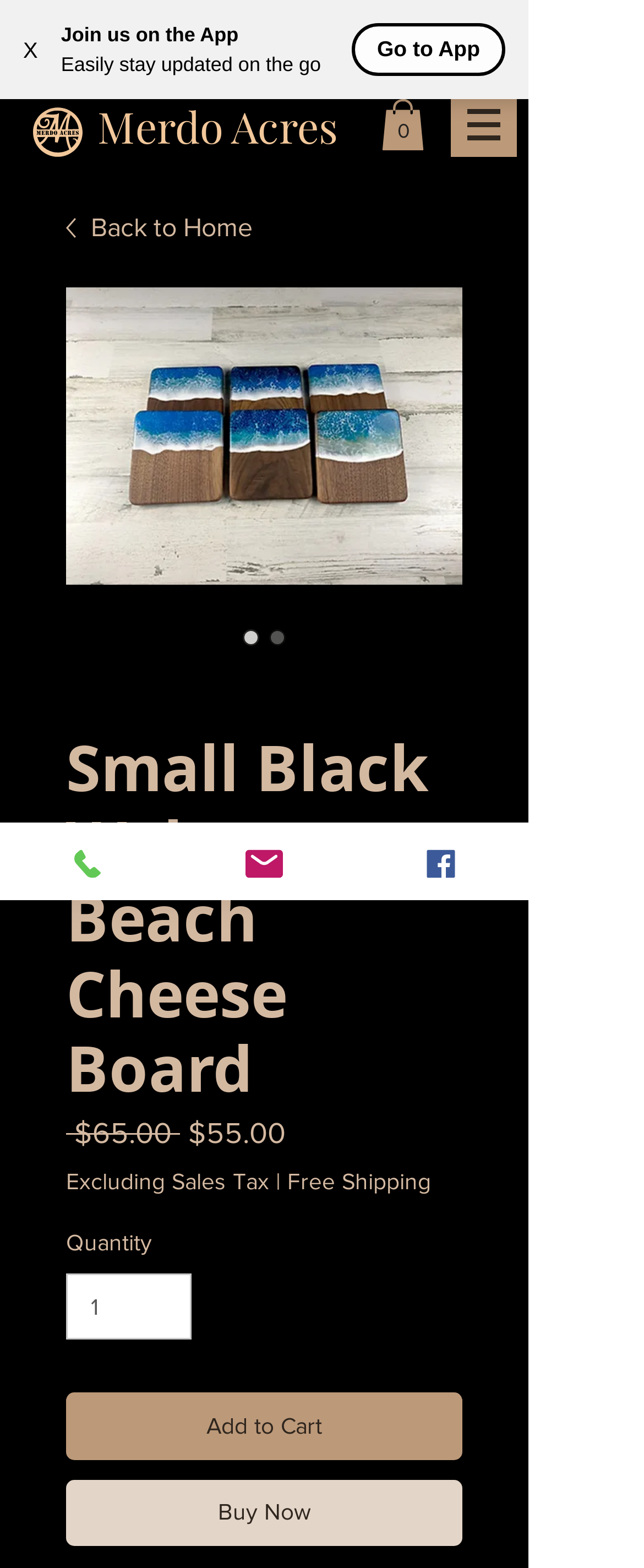What is the minimum quantity that can be purchased?
Please answer the question with a single word or phrase, referencing the image.

1